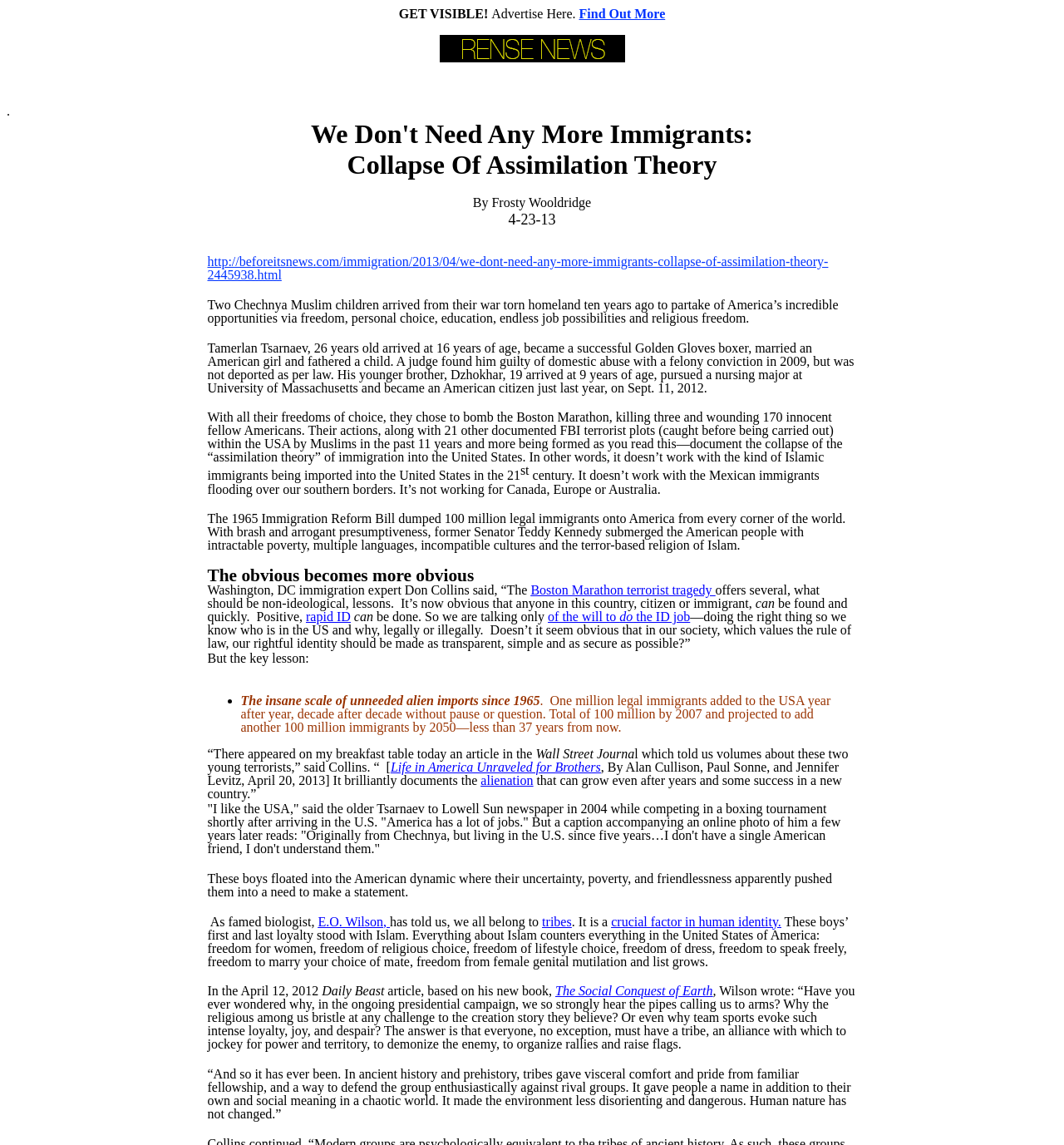Please identify the coordinates of the bounding box that should be clicked to fulfill this instruction: "Visit the webpage about the life of brothers in America".

[0.367, 0.664, 0.565, 0.676]